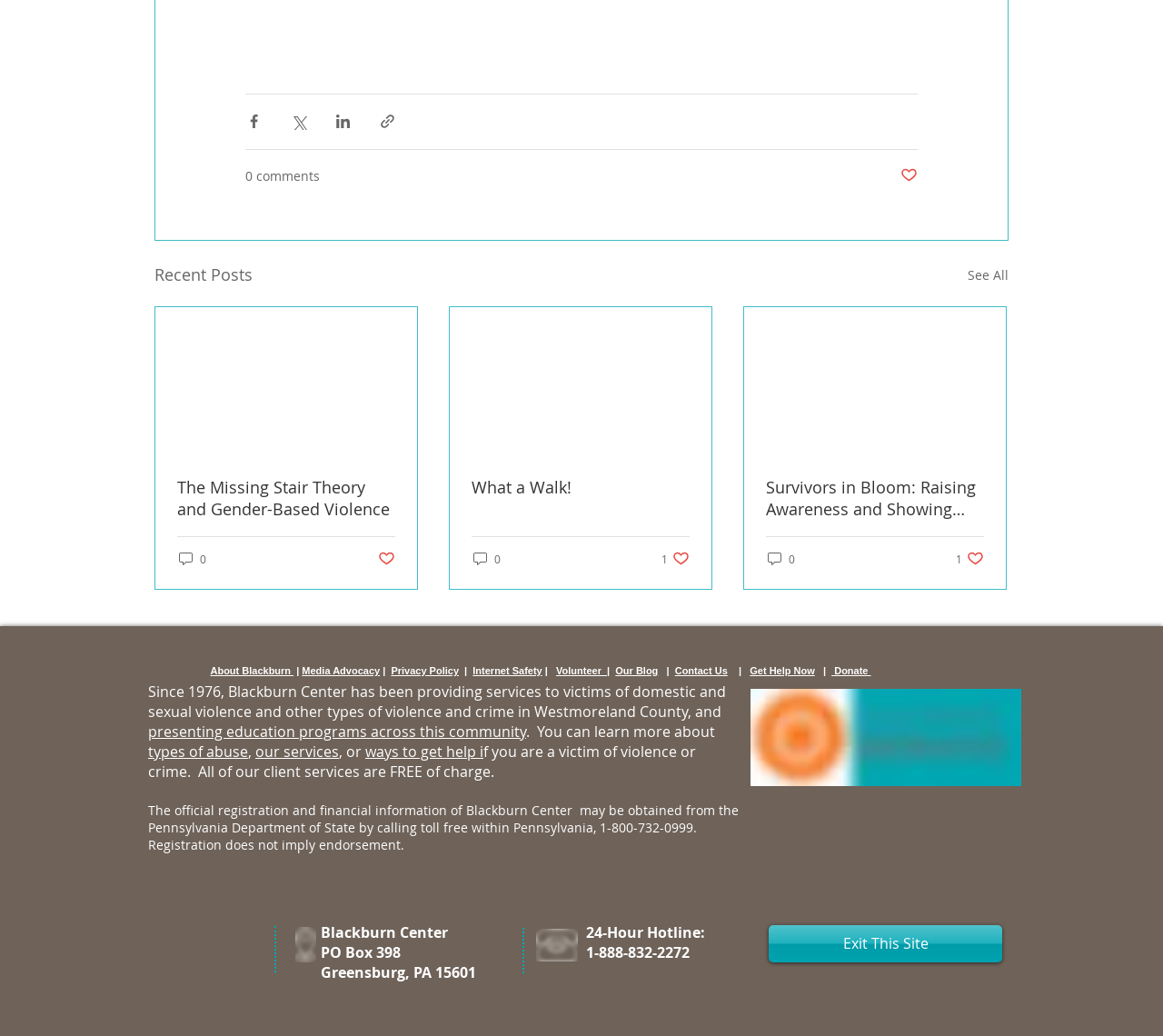Predict the bounding box coordinates of the area that should be clicked to accomplish the following instruction: "Exit This Site". The bounding box coordinates should consist of four float numbers between 0 and 1, i.e., [left, top, right, bottom].

[0.661, 0.893, 0.862, 0.929]